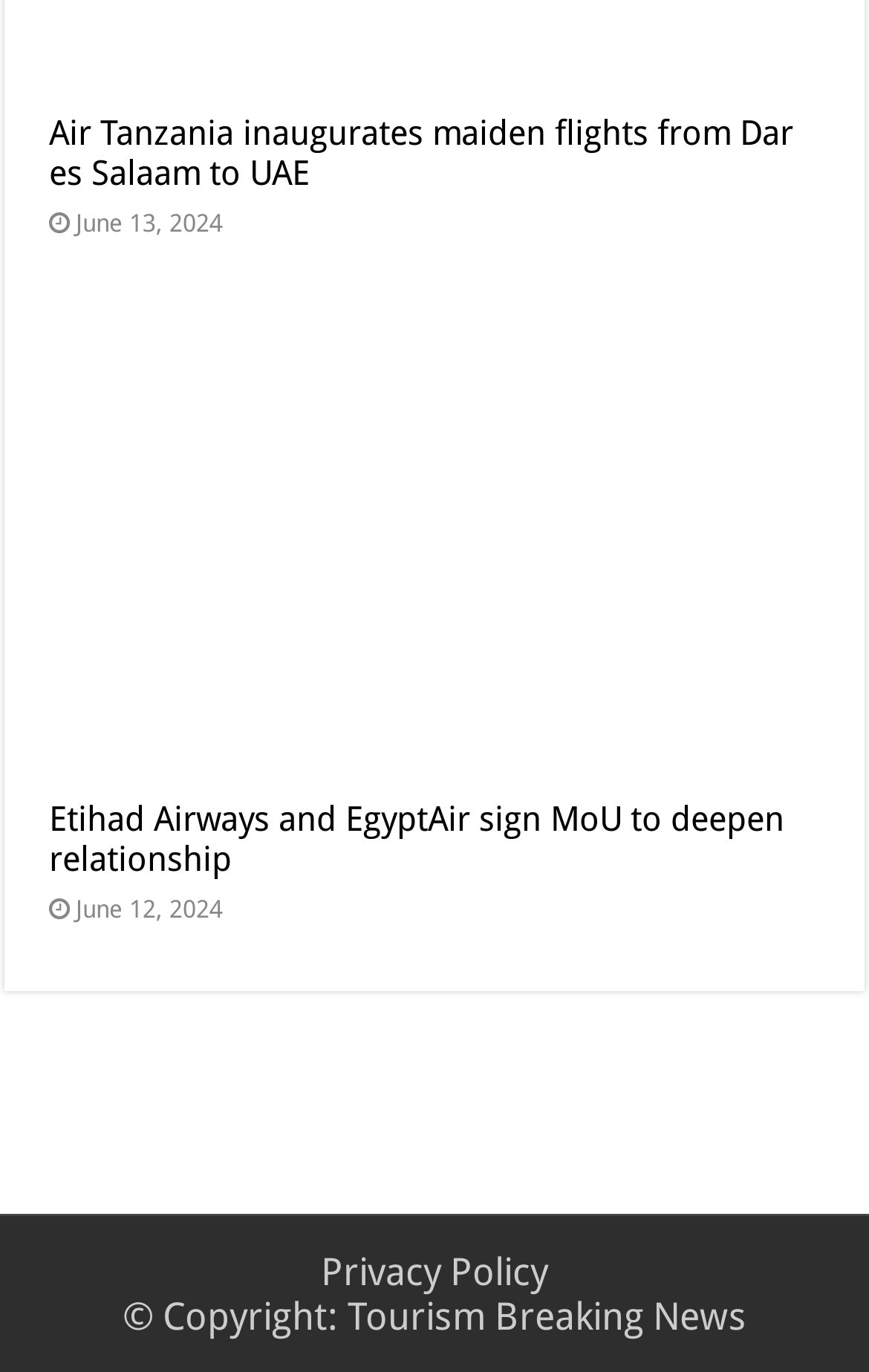What is the date of the first news article?
Using the image, answer in one word or phrase.

June 13, 2024